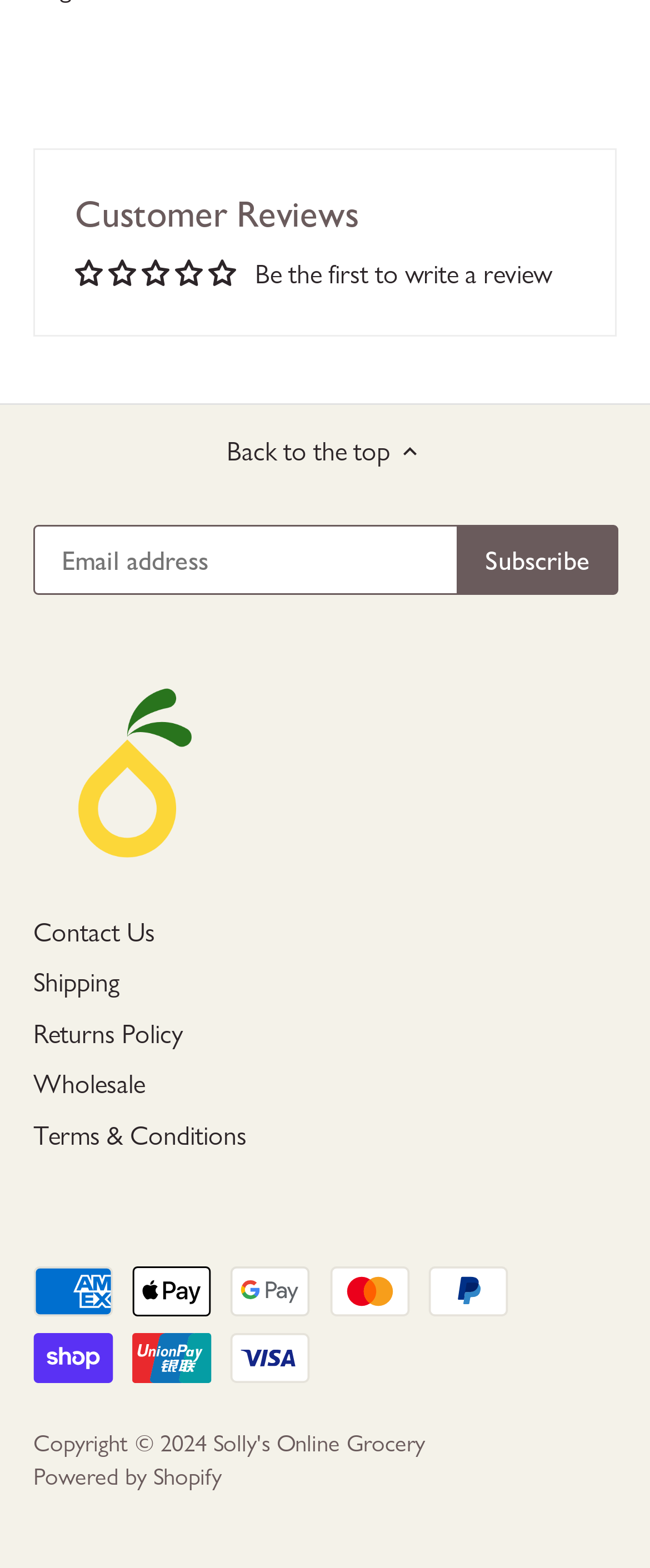How many payment methods are accepted?
Can you give a detailed and elaborate answer to the question?

There are 8 payment methods accepted, which are American Express, Apple Pay, Google Pay, Mastercard, PayPal, Shop Pay, Union Pay, and Visa, as indicated by the images with bounding box coordinates [0.051, 0.807, 0.174, 0.839] to [0.355, 0.85, 0.478, 0.882]